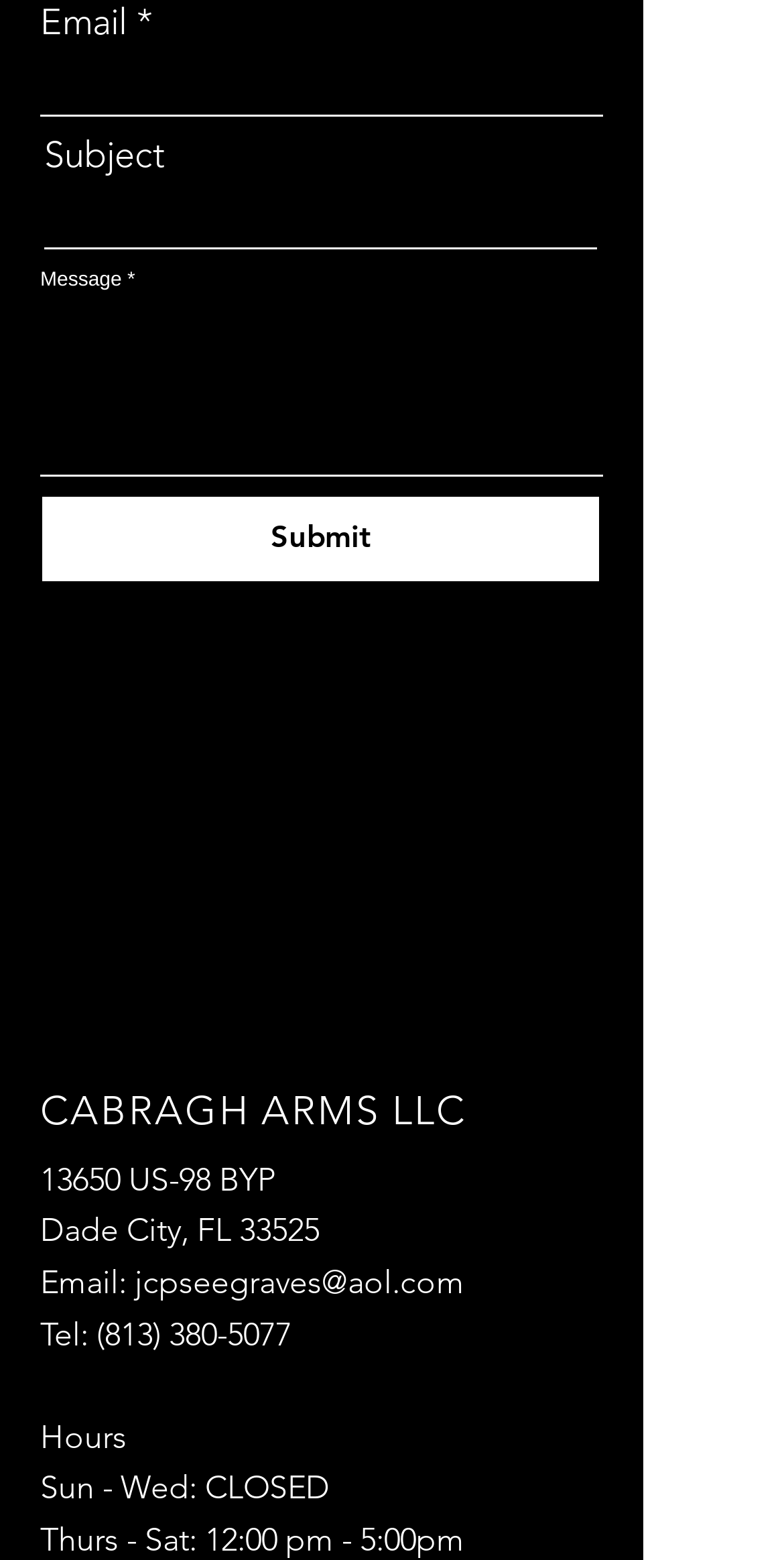Find the bounding box coordinates of the element you need to click on to perform this action: 'Click submit'. The coordinates should be represented by four float values between 0 and 1, in the format [left, top, right, bottom].

[0.054, 0.318, 0.764, 0.372]